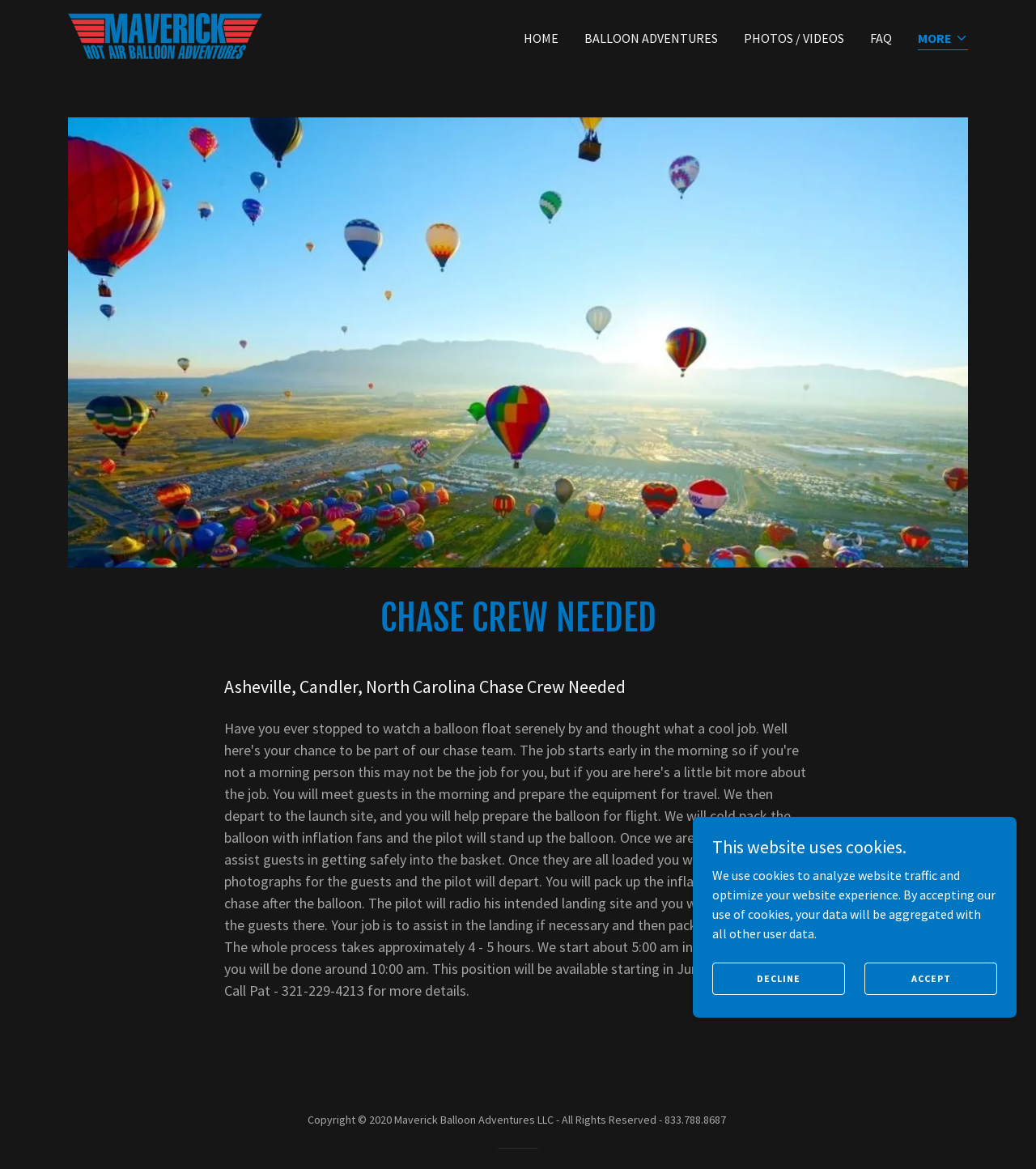Determine the bounding box coordinates for the area that needs to be clicked to fulfill this task: "Click on the 'HOME' link". The coordinates must be given as four float numbers between 0 and 1, i.e., [left, top, right, bottom].

[0.501, 0.02, 0.544, 0.045]